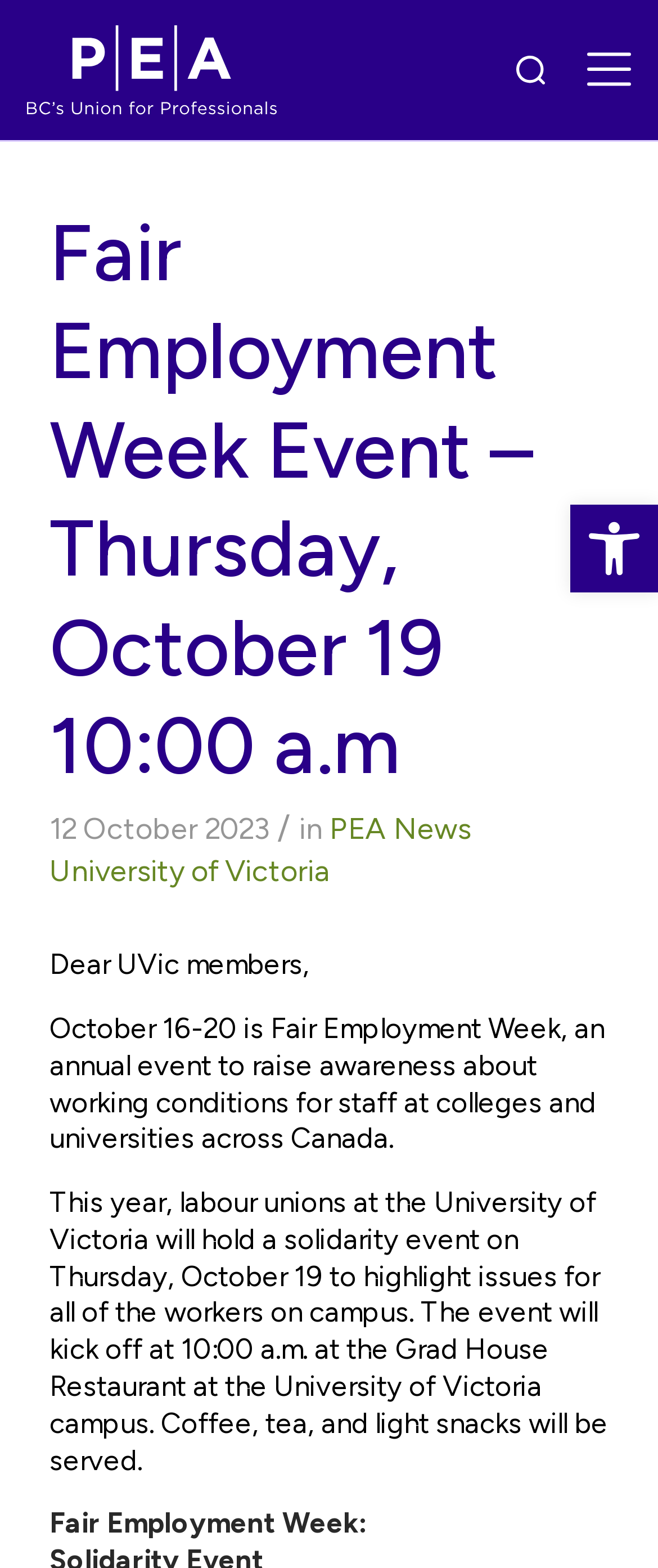Respond to the following question using a concise word or phrase: 
What is the location of the solidarity event?

Grad House Restaurant